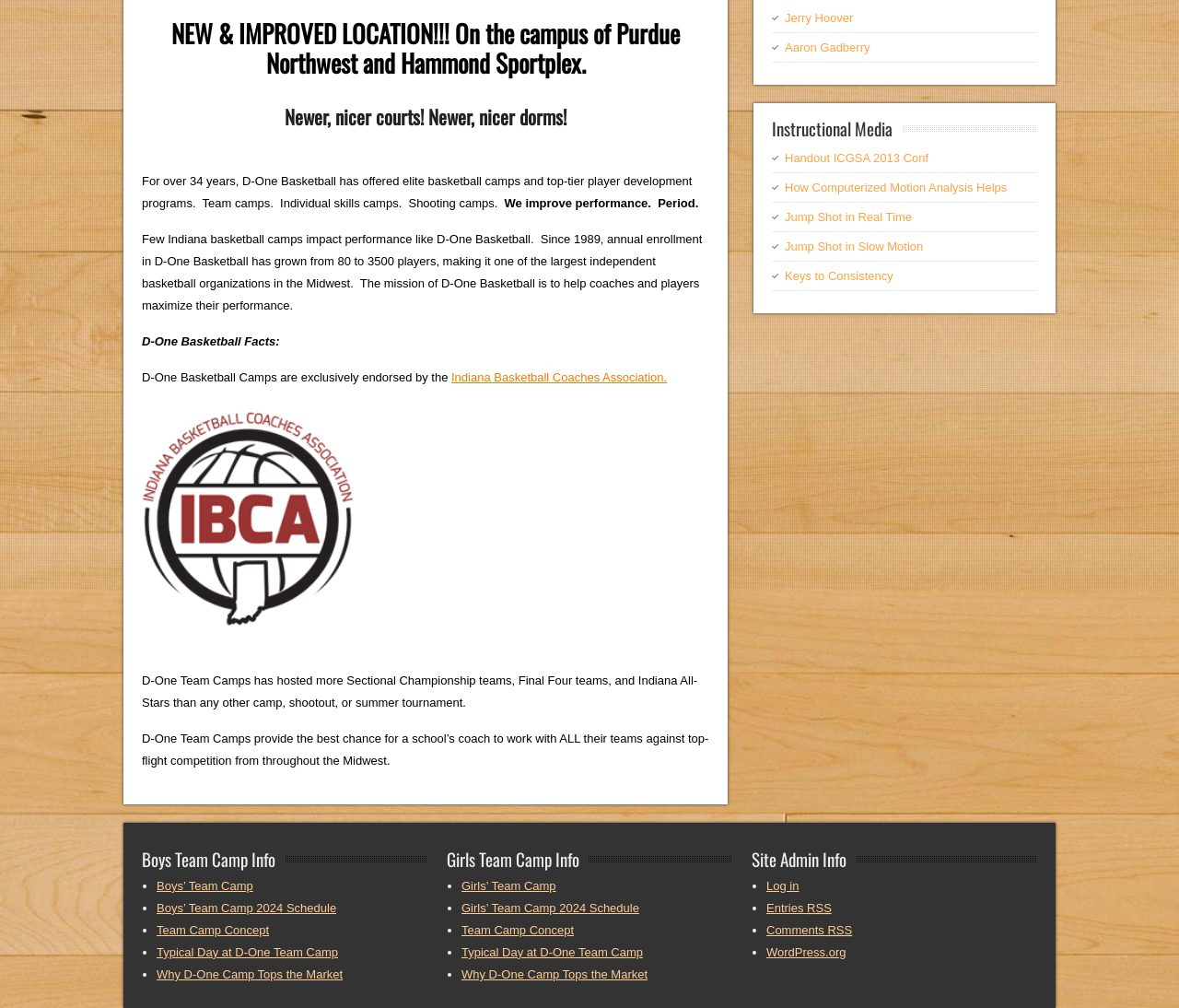Given the element description "Girls’ Team Camp" in the screenshot, predict the bounding box coordinates of that UI element.

[0.391, 0.872, 0.472, 0.886]